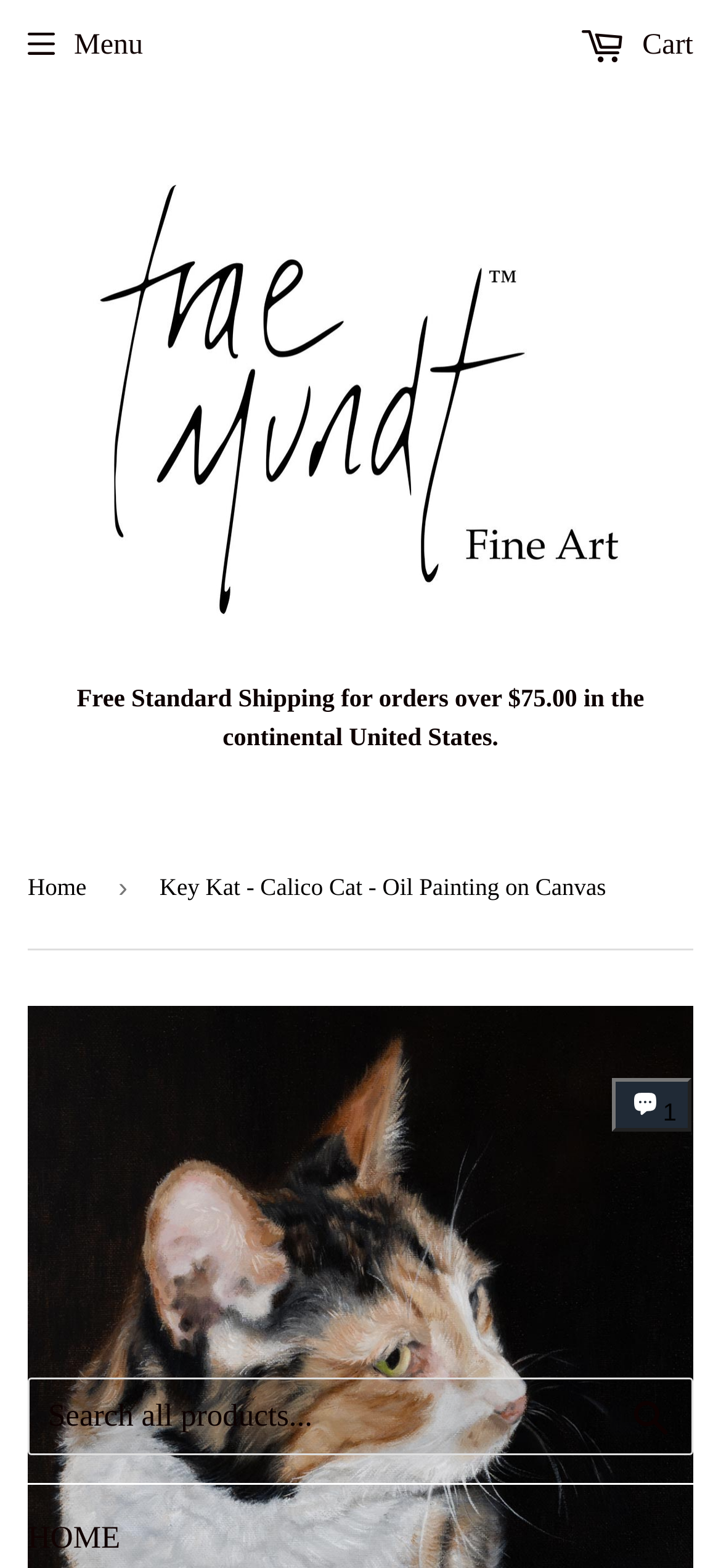Write a detailed summary of the webpage.

This webpage is a tribute to a beloved cat named KeyKat, who passed away a few years ago. At the top left of the page, there is a link to "Trae Mundt Fine Art" accompanied by an image with the same name. Below this, there is a link that announces "Free Standard Shipping for orders over $75.00 in the continental United States."

The main navigation menu is located at the top right, with a "Menu" button that can be expanded. Next to it, there is a link to the shopping cart. A search bar is positioned at the bottom right of the page, where users can type in keywords to search for products.

Above the search bar, there is a navigation section with breadcrumbs, which includes a link to the "Home" page and a static text that reads "Key Kat - Calico Cat - Oil Painting on Canvas". This suggests that the webpage is showcasing a specific art piece, an oil painting of KeyKat on canvas.

At the bottom right of the page, there is a chat window with a button that can be expanded. Inside the chat window, there is an image. Overall, the webpage has a simple and clean layout, with a focus on showcasing the art piece and providing navigation and search functionality.